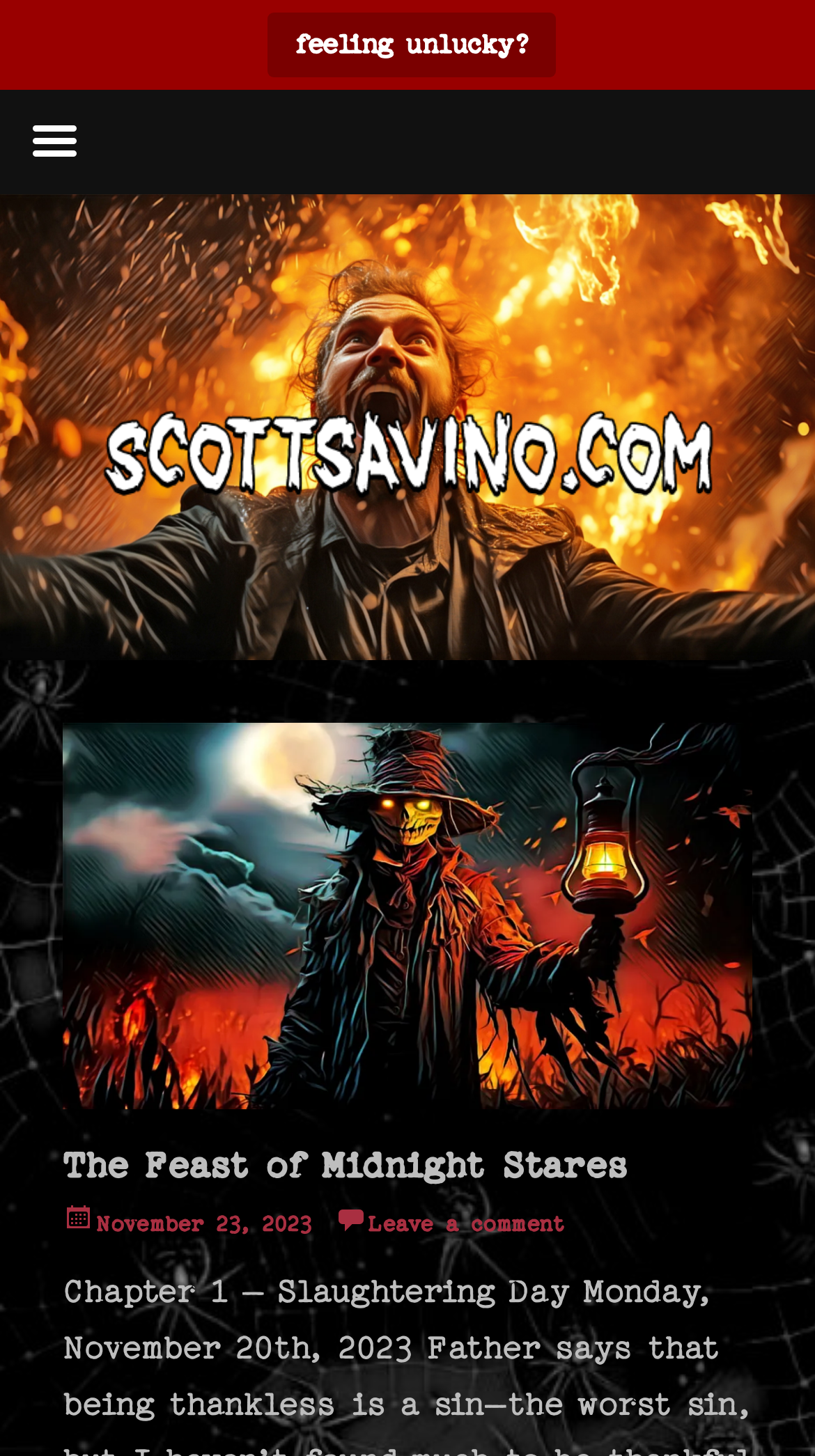Generate a comprehensive caption for the webpage you are viewing.

The webpage is about "Ancient Gods" and appears to be a blog or article page. At the top, there is a small text element with a single whitespace character, followed by a link that says "feeling unlucky?".

To the left of the top section, there is a link to "Skip to content" and an icon represented by "\uf419". Next to these elements is a heading that says "Primary Menu". On the opposite side of the top section, there is a link to "Search".

Below the top section, there is a large link that spans most of the width of the page, containing the text "scottsavino.com" and an image with the same description. This link contains a figure with a nested link, as well as a header section.

The header section contains a heading that says "The Feast of Midnight Stares", which is also a link. Below this heading, there is a text element that says "Posted on", followed by a link with the date "November 23, 2023" and an icon represented by "\uf307". There is also a link to "Leave a comment" with an icon represented by "\uf300".

Overall, the webpage appears to be a blog post or article about "Ancient Gods" with a prominent header section and links to related content.